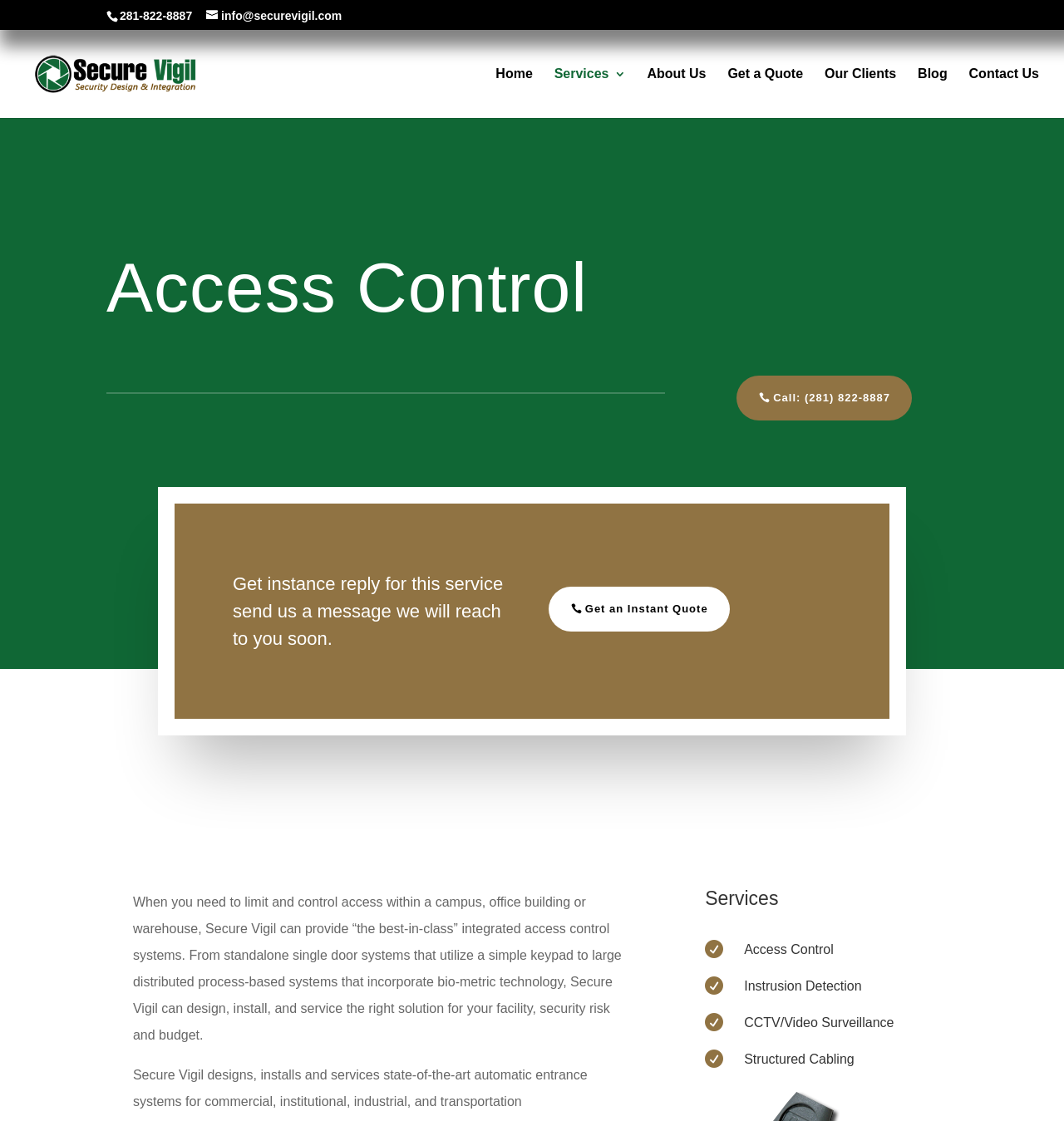Please answer the following question using a single word or phrase: 
What are the types of services provided by Secure Vigil?

Access Control, Instrusion Detection, CCTV/Video Surveillance, Structured Cabling